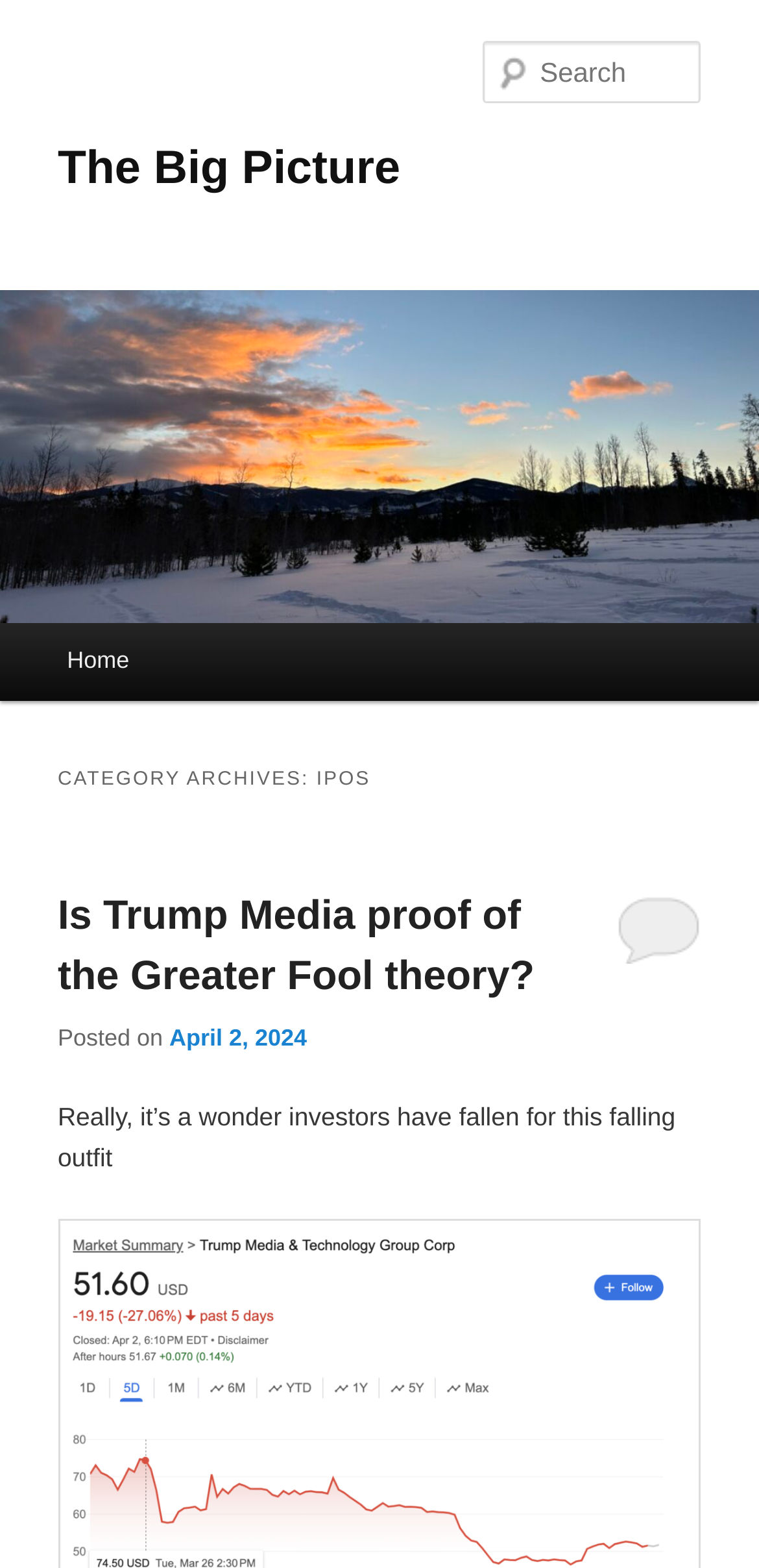Respond with a single word or phrase for the following question: 
What is the purpose of the search box?

To search the website